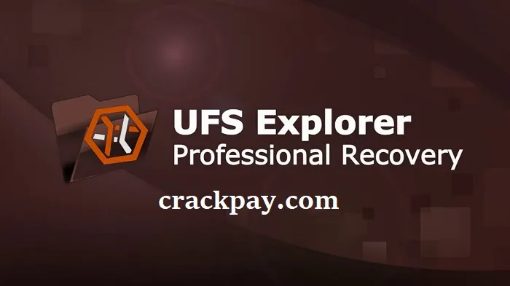What shape is incorporated in the logo?
Refer to the image and provide a one-word or short phrase answer.

Orange hexagon